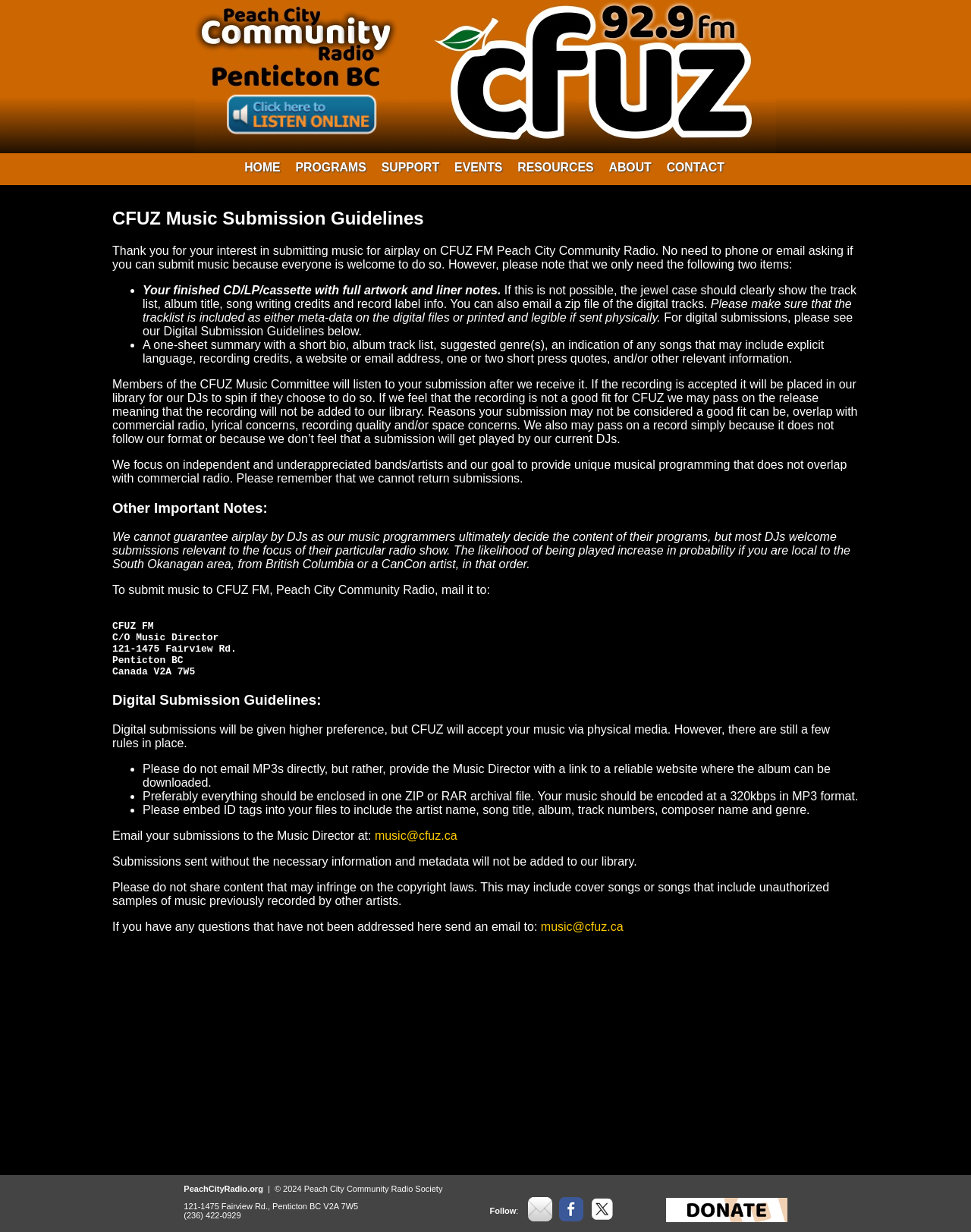Respond with a single word or phrase to the following question: Where is CFUZ FM located?

Penticton, BC, Canada